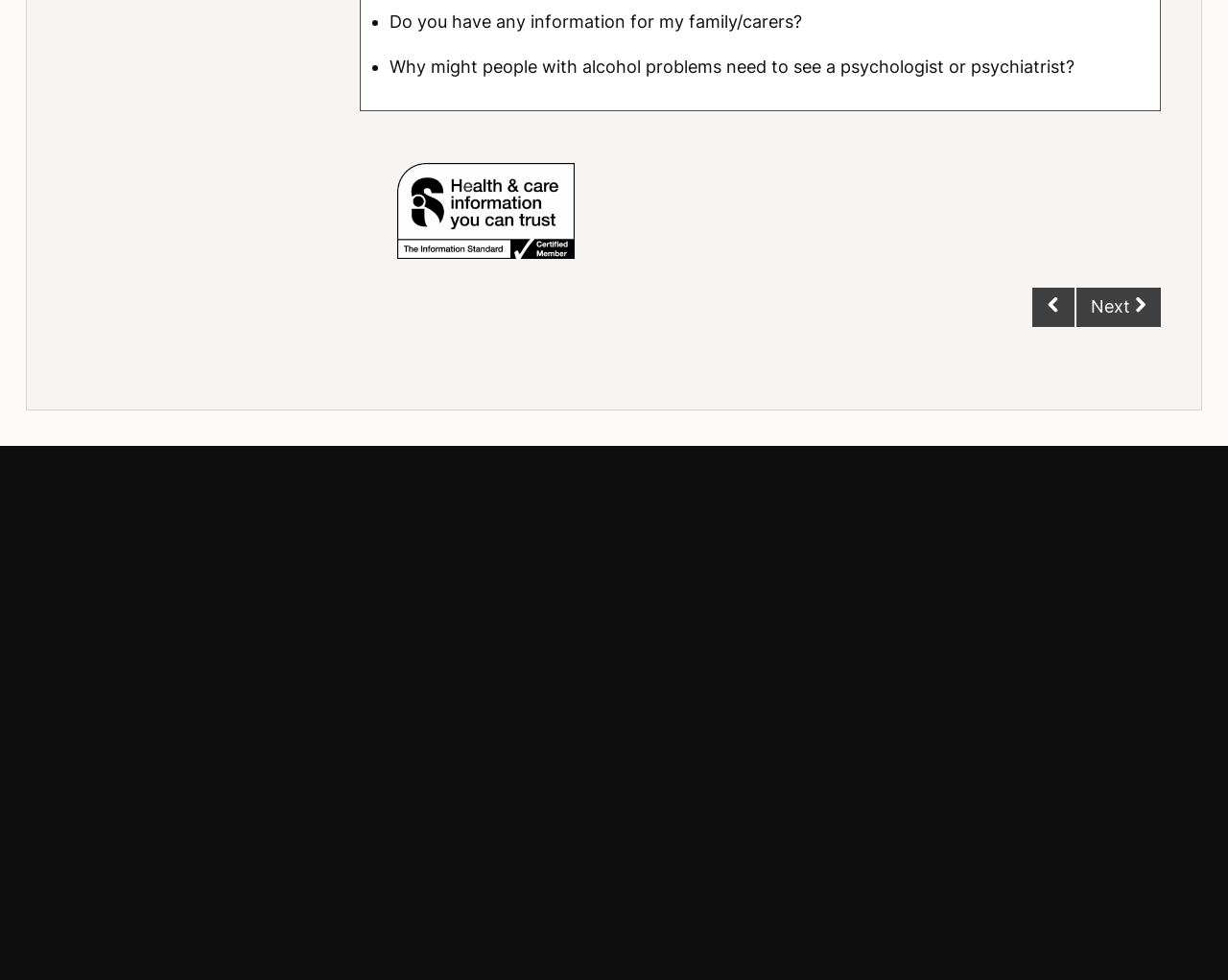Locate the bounding box coordinates of the clickable region necessary to complete the following instruction: "Follow NICE on Facebook". Provide the coordinates in the format of four float numbers between 0 and 1, i.e., [left, top, right, bottom].

[0.743, 0.521, 0.826, 0.542]